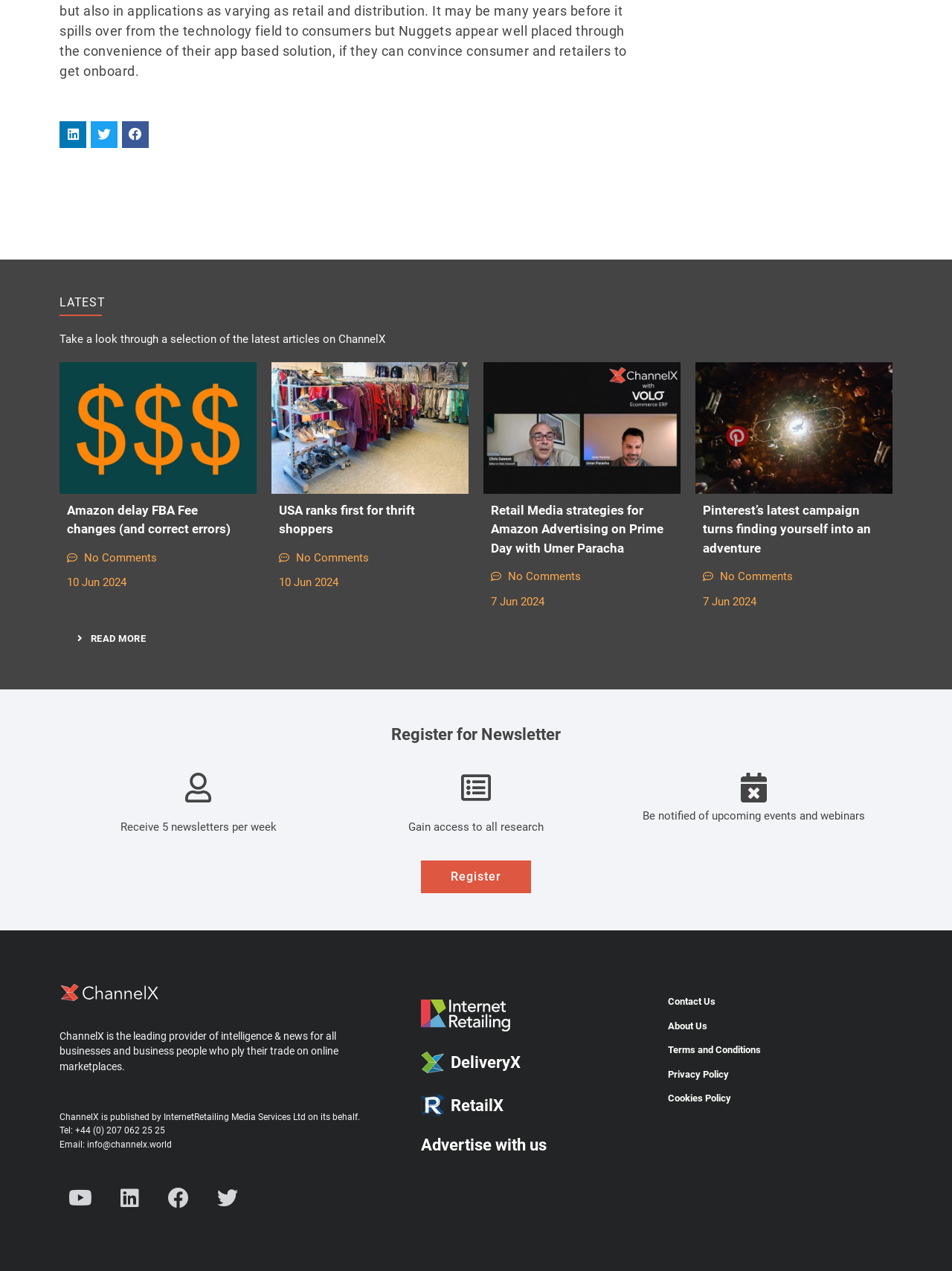Answer the question with a brief word or phrase:
What is the contact information of ChannelX?

Tel: +44 (0) 207 062 25 25, Email: info@channelx.world